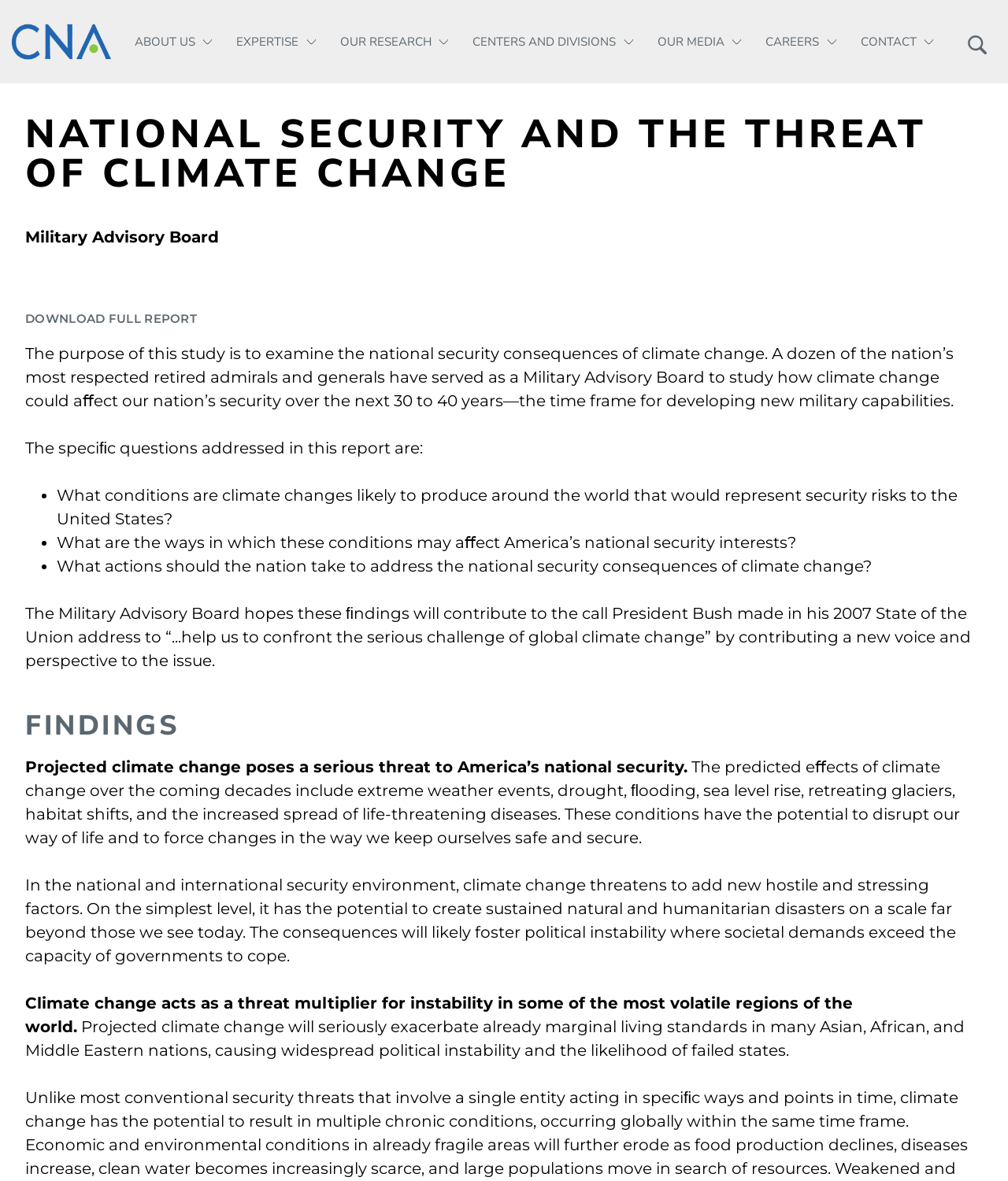Please find the bounding box coordinates of the clickable region needed to complete the following instruction: "visit the website's home page". The bounding box coordinates must consist of four float numbers between 0 and 1, i.e., [left, top, right, bottom].

None